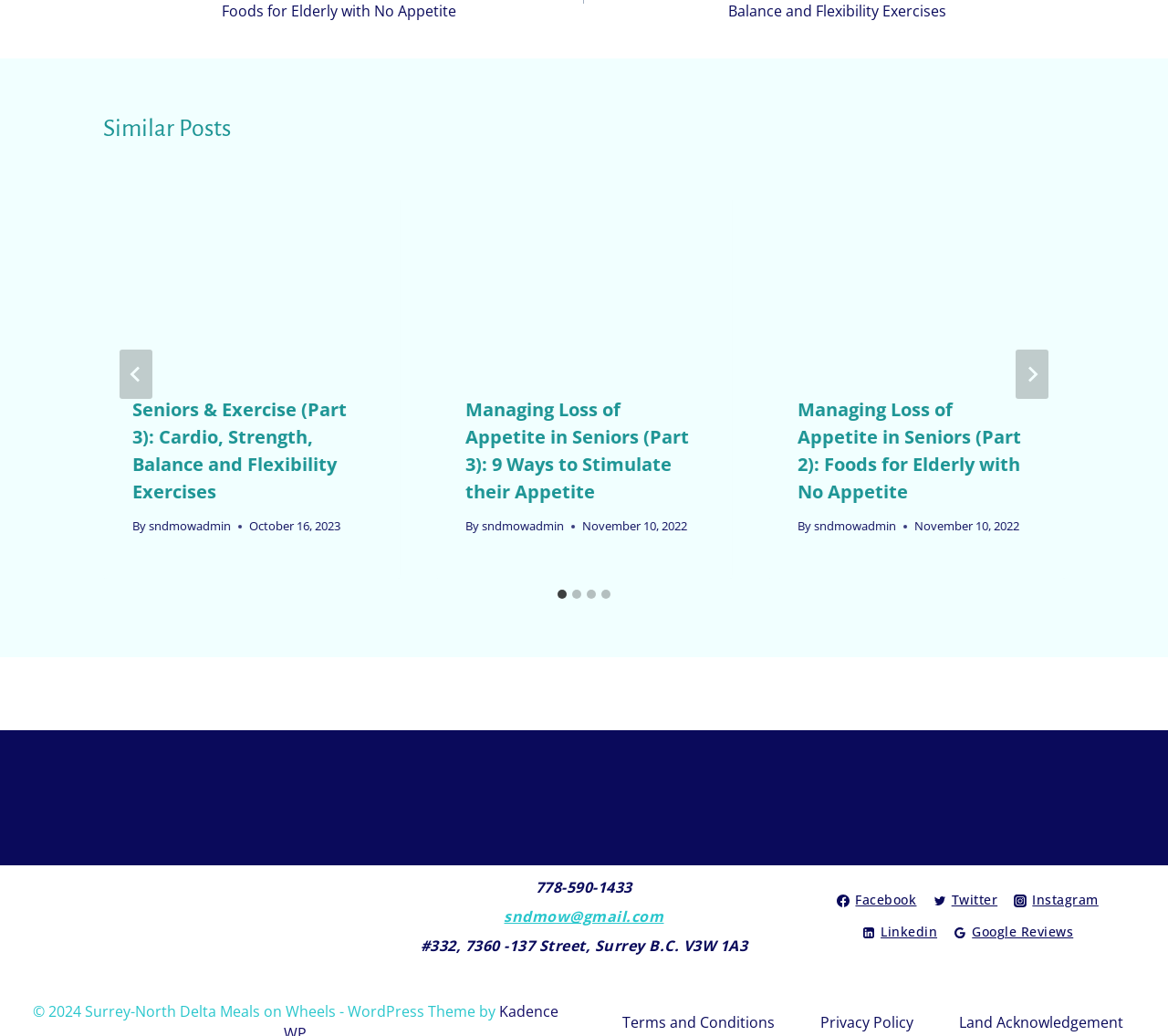Please specify the bounding box coordinates of the region to click in order to perform the following instruction: "Click the 'Next' button".

[0.87, 0.337, 0.898, 0.385]